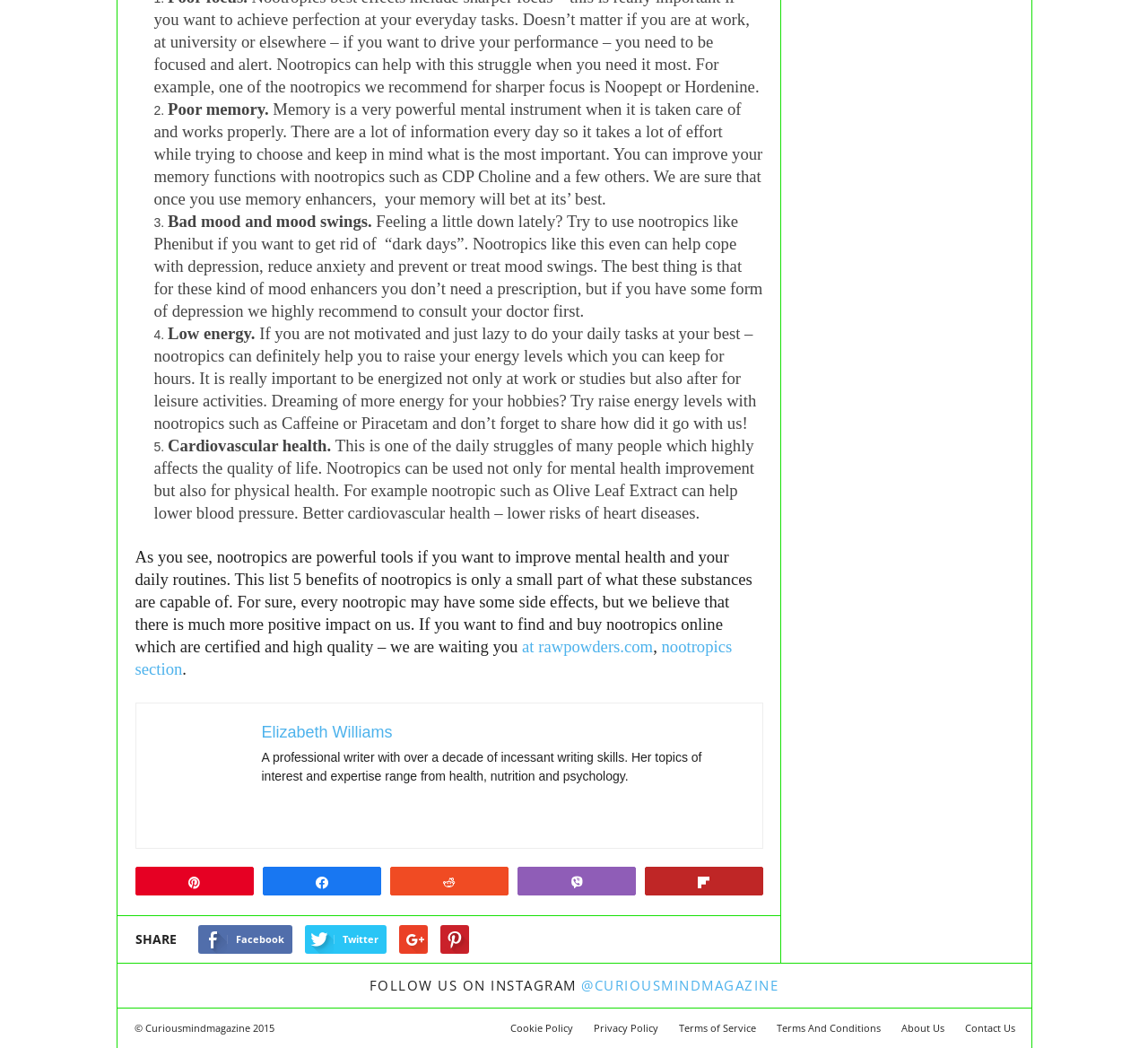Please provide a brief answer to the following inquiry using a single word or phrase:
What is the topic of expertise of the author?

Health, nutrition, and psychology